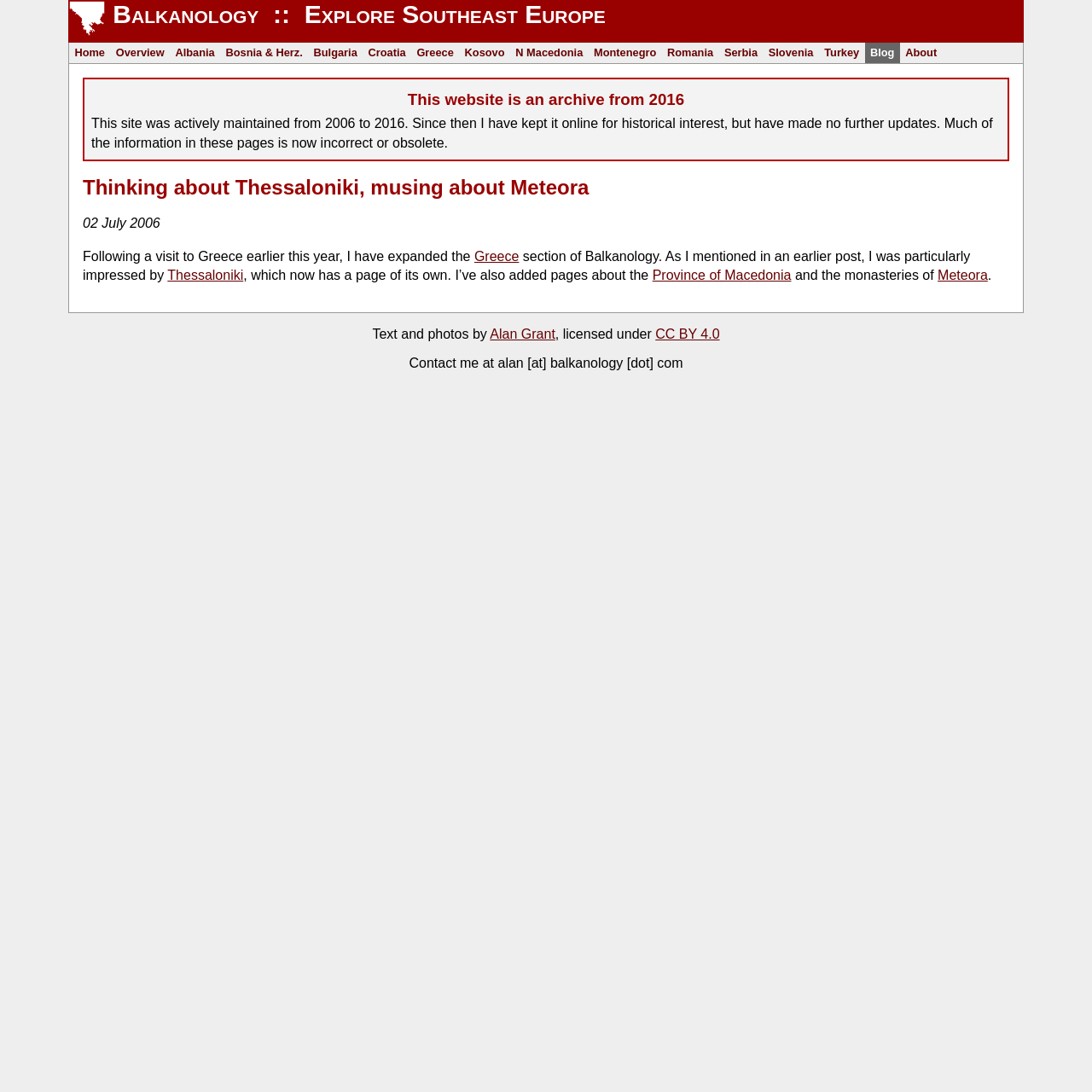Illustrate the webpage with a detailed description.

The webpage is about Balkanology, a website that explores Southeast Europe. At the top, there is a heading that reads "Balkanology :: Explore Southeast Europe" with a link to the same title. Below this heading, there is a row of links to different countries in Southeast Europe, including Albania, Bosnia & Herzegovina, Bulgaria, Croatia, Greece, Kosovo, North Macedonia, Montenegro, Romania, Serbia, Slovenia, and Turkey. Additionally, there are links to "Home", "Overview", "Blog", and "About" pages.

The main content of the webpage is divided into three sections. The first section is a heading that reads "This website is an archive from 2016" followed by a paragraph of text explaining that the website was actively maintained from 2006 to 2016 but has not been updated since then.

The second section is a blog post titled "Thinking about Thessaloniki, musing about Meteora" with a date of "02 July 2006". The post discusses the author's visit to Greece and their impressions of Thessaloniki and Meteora. There are links to pages about Greece, Thessaloniki, the Province of Macedonia, and Meteora within the text.

At the bottom of the webpage, there is a section with information about the author, Alan Grant, and a copyright notice stating that the text and photos are licensed under CC BY 4.0. There is also a contact email address for the author.